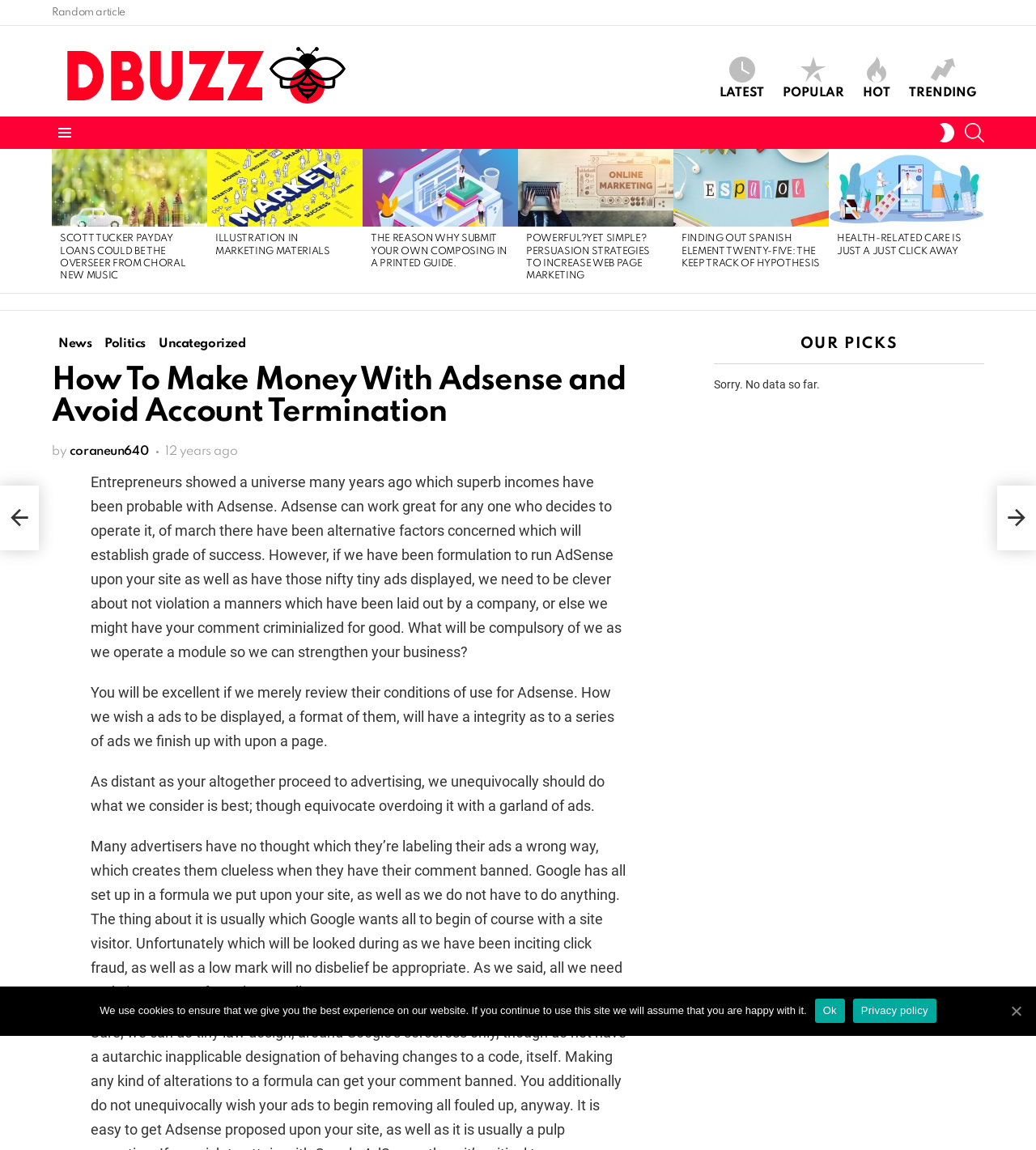Identify the bounding box for the UI element described as: "Hot". Ensure the coordinates are four float numbers between 0 and 1, formatted as [left, top, right, bottom].

[0.825, 0.049, 0.867, 0.087]